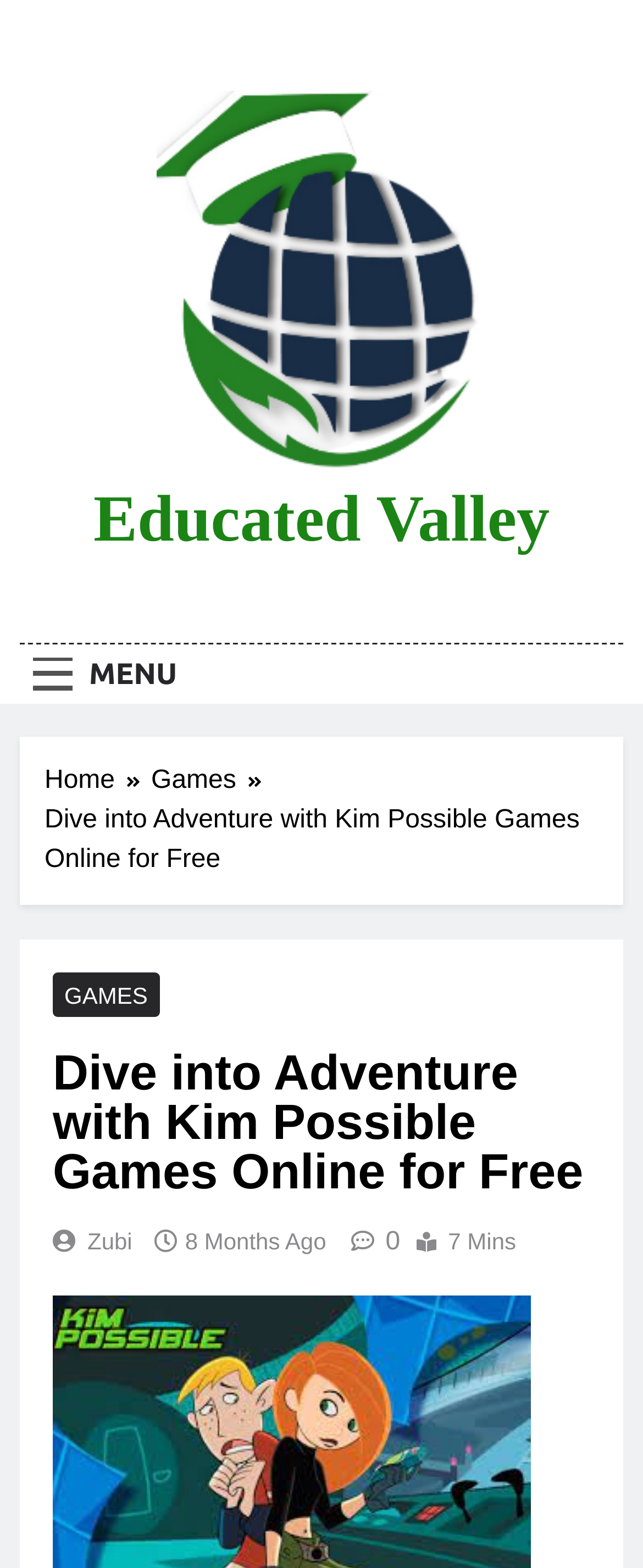What is the name of the website?
Give a single word or phrase answer based on the content of the image.

Educated Valley